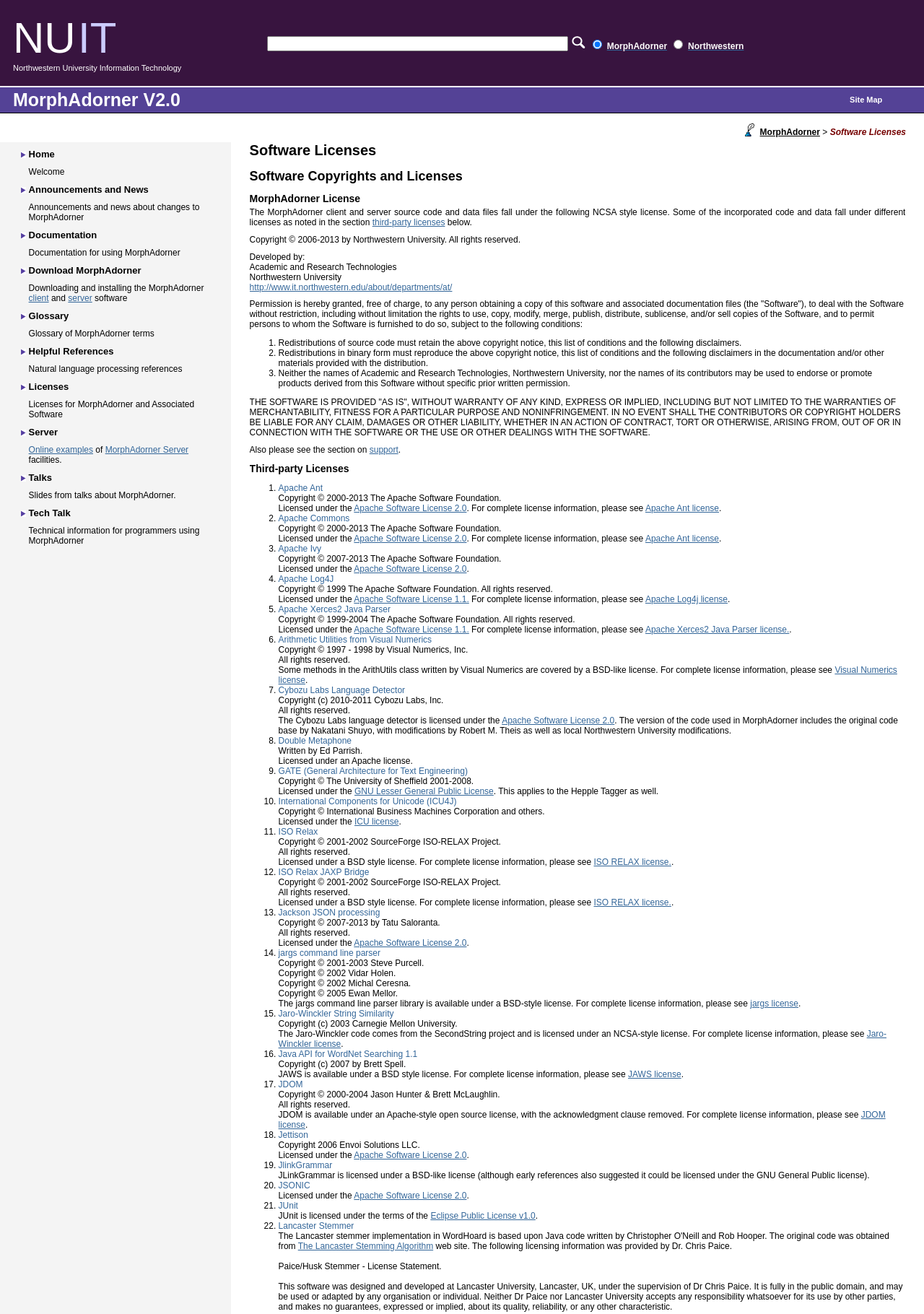Pinpoint the bounding box coordinates of the element you need to click to execute the following instruction: "View third-party licenses". The bounding box should be represented by four float numbers between 0 and 1, in the format [left, top, right, bottom].

[0.403, 0.166, 0.482, 0.173]